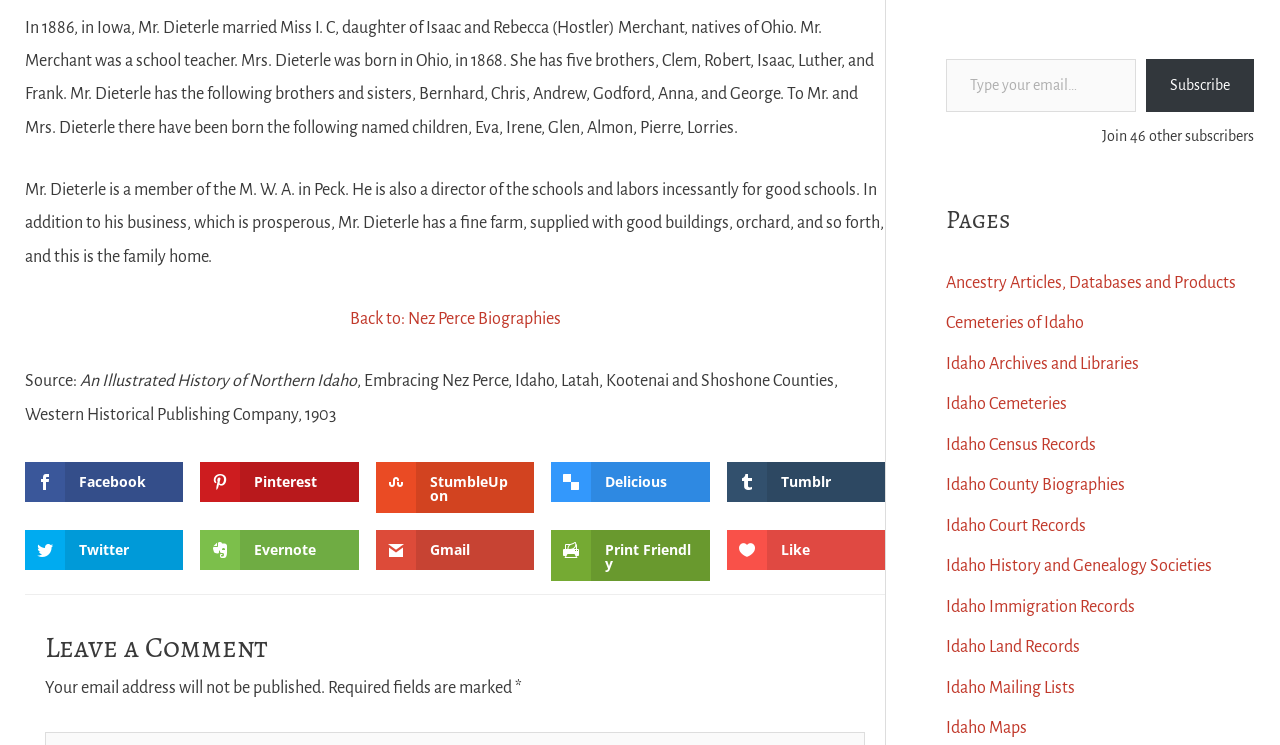Find the bounding box coordinates of the area to click in order to follow the instruction: "Type your email in the input field".

[0.739, 0.079, 0.888, 0.15]